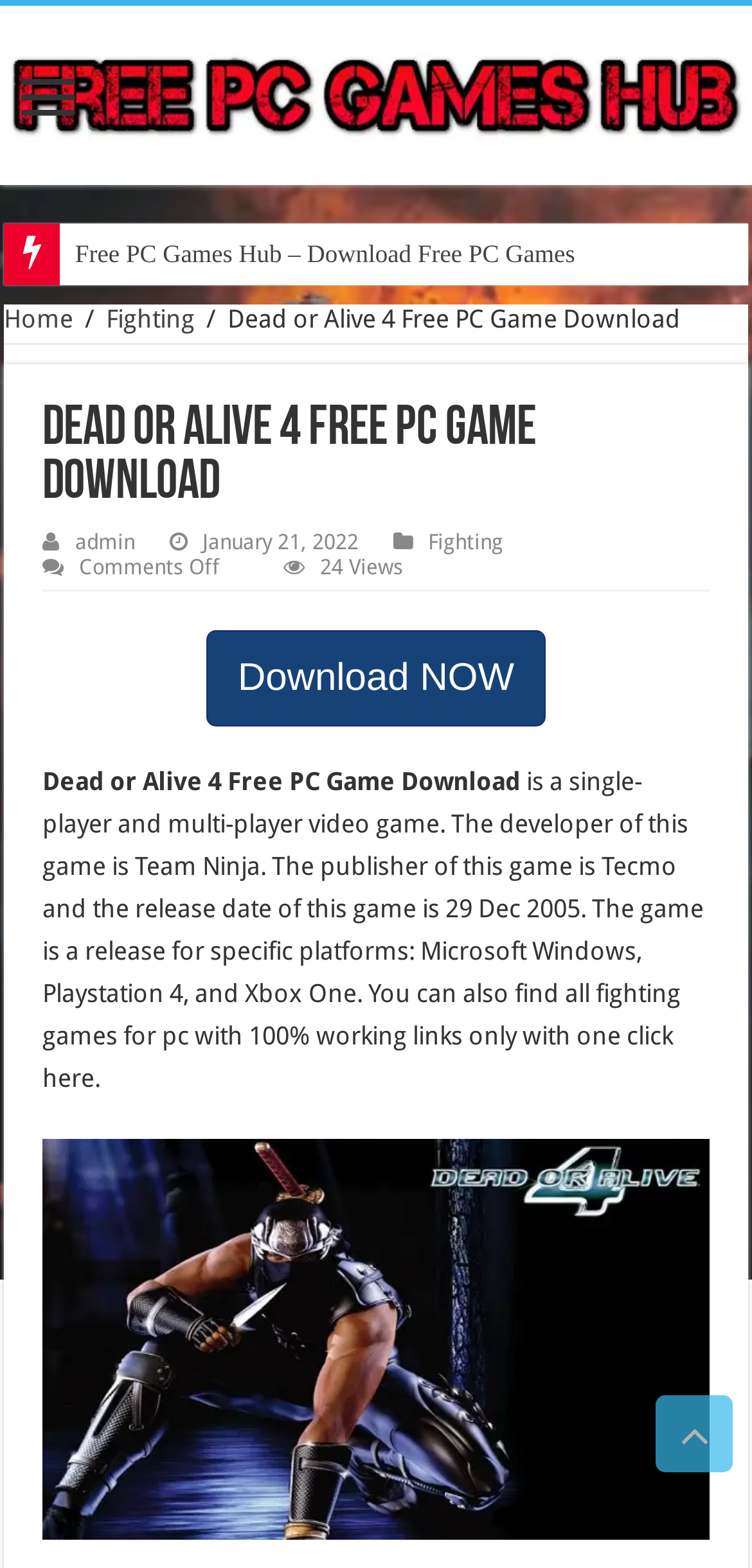Can you provide the bounding box coordinates for the element that should be clicked to implement the instruction: "Check the 'Fighting' category"?

[0.141, 0.195, 0.259, 0.213]